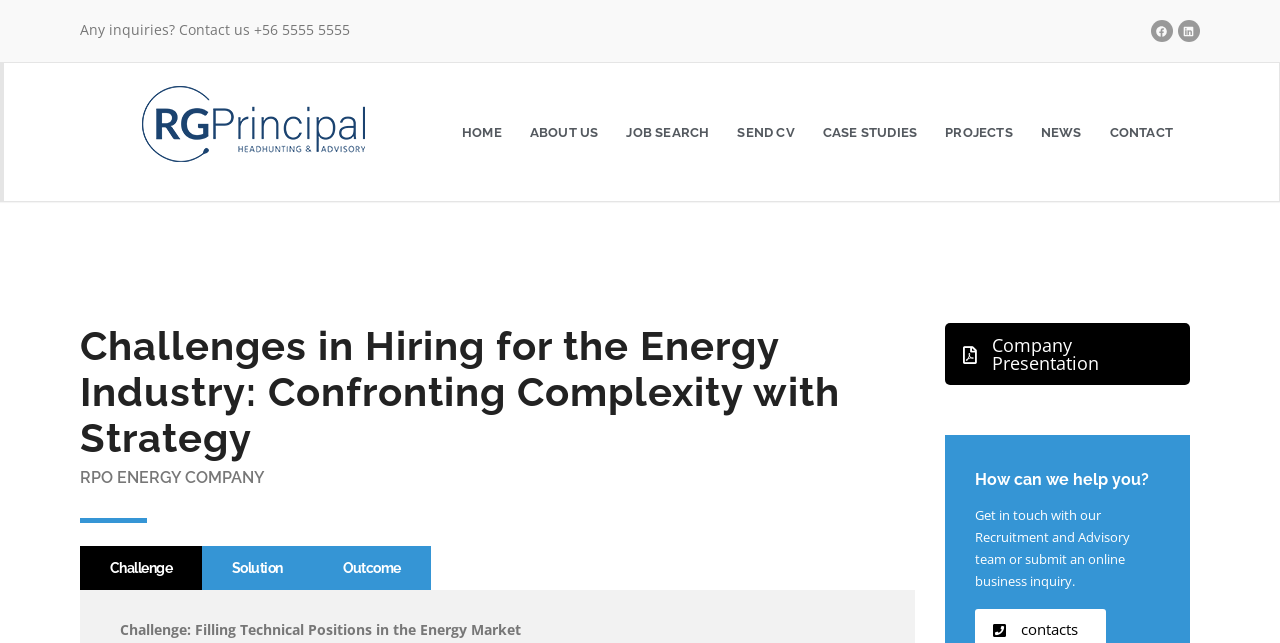What is the purpose of the Recruitment and Advisory team?
Ensure your answer is thorough and detailed.

The Recruitment and Advisory team is mentioned in the text 'Get in touch with our Recruitment and Advisory team or submit an online business inquiry.' This suggests that the team is responsible for helping with recruitment and advisory services.